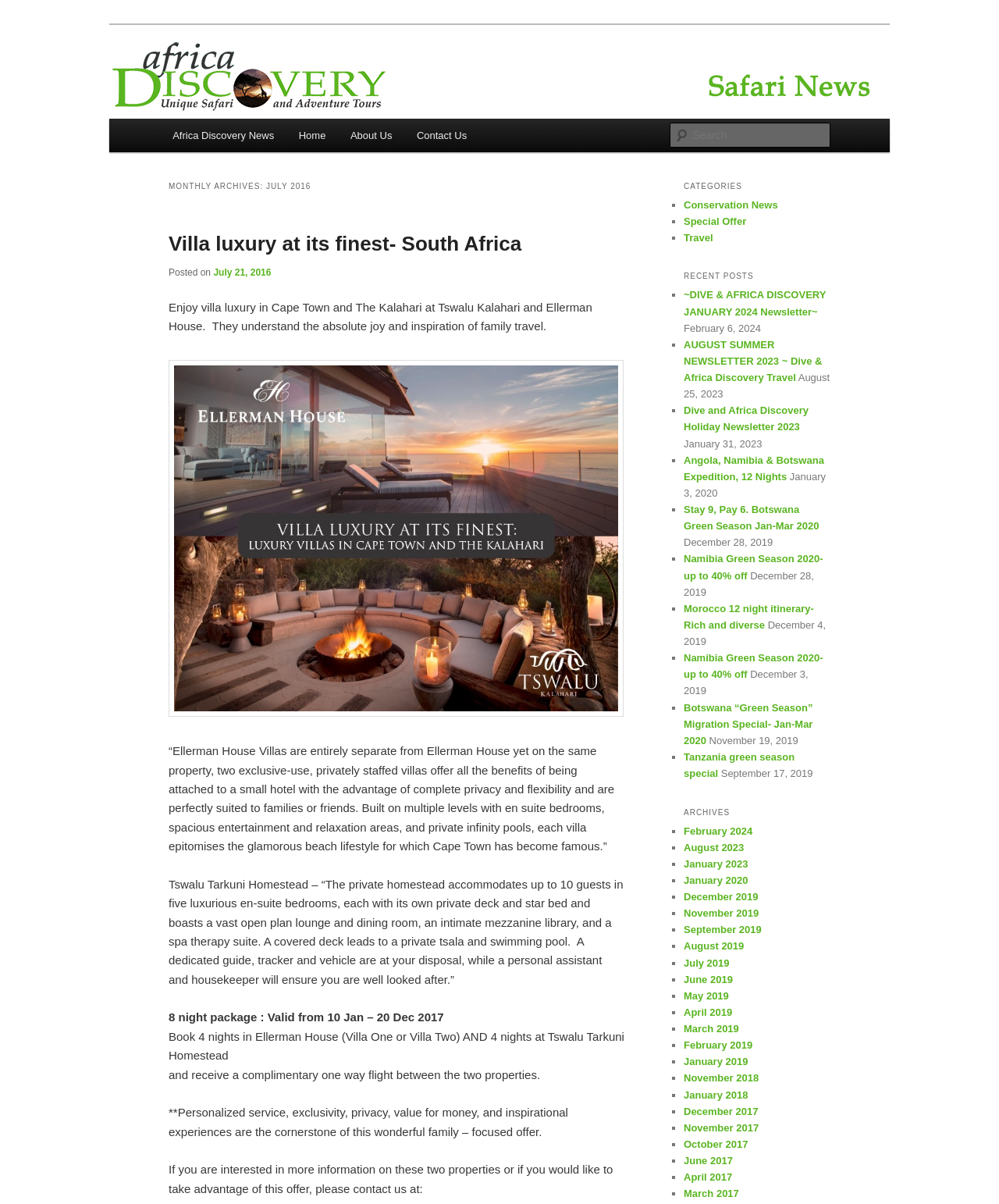Determine the bounding box coordinates of the clickable element necessary to fulfill the instruction: "View recent post about DIVE & AFRICA DISCOVERY JANUARY 2024 Newsletter". Provide the coordinates as four float numbers within the 0 to 1 range, i.e., [left, top, right, bottom].

[0.684, 0.24, 0.827, 0.264]